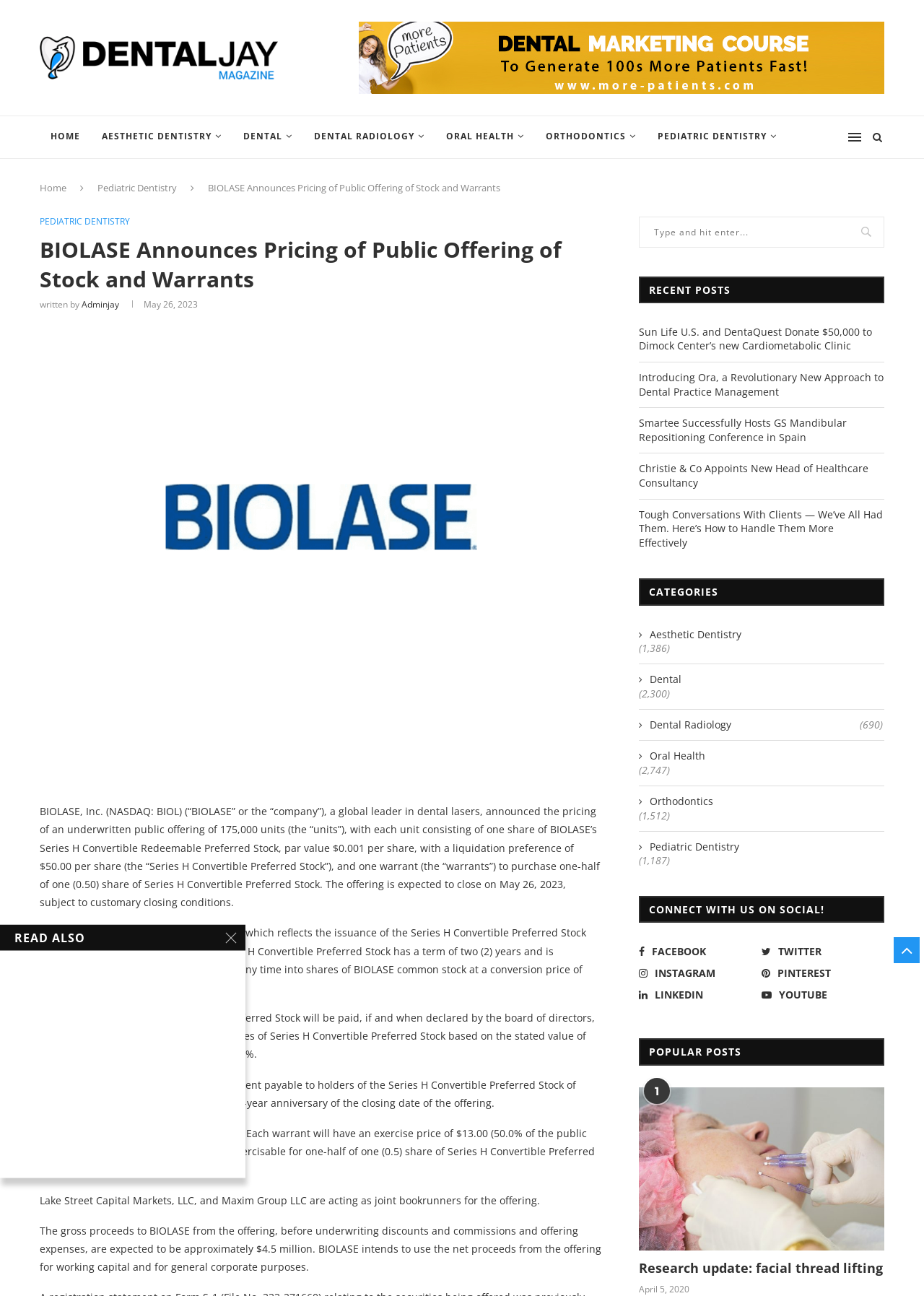Look at the image and write a detailed answer to the question: 
What is the category of the news article 'Sun Life U.S. and DentaQuest Donate $50,000 to Dimock Center’s new Cardiometabolic Clinic'?

I found the category of the news article by looking at the link element with the text 'Sun Life U.S. and DentaQuest Donate $50,000 to Dimock Center’s new Cardiometabolic Clinic' which is located in the 'RECENT POSTS' section, and then I looked at the category links in the 'CATEGORIES' section and found that Pediatric Dentistry is one of the categories.